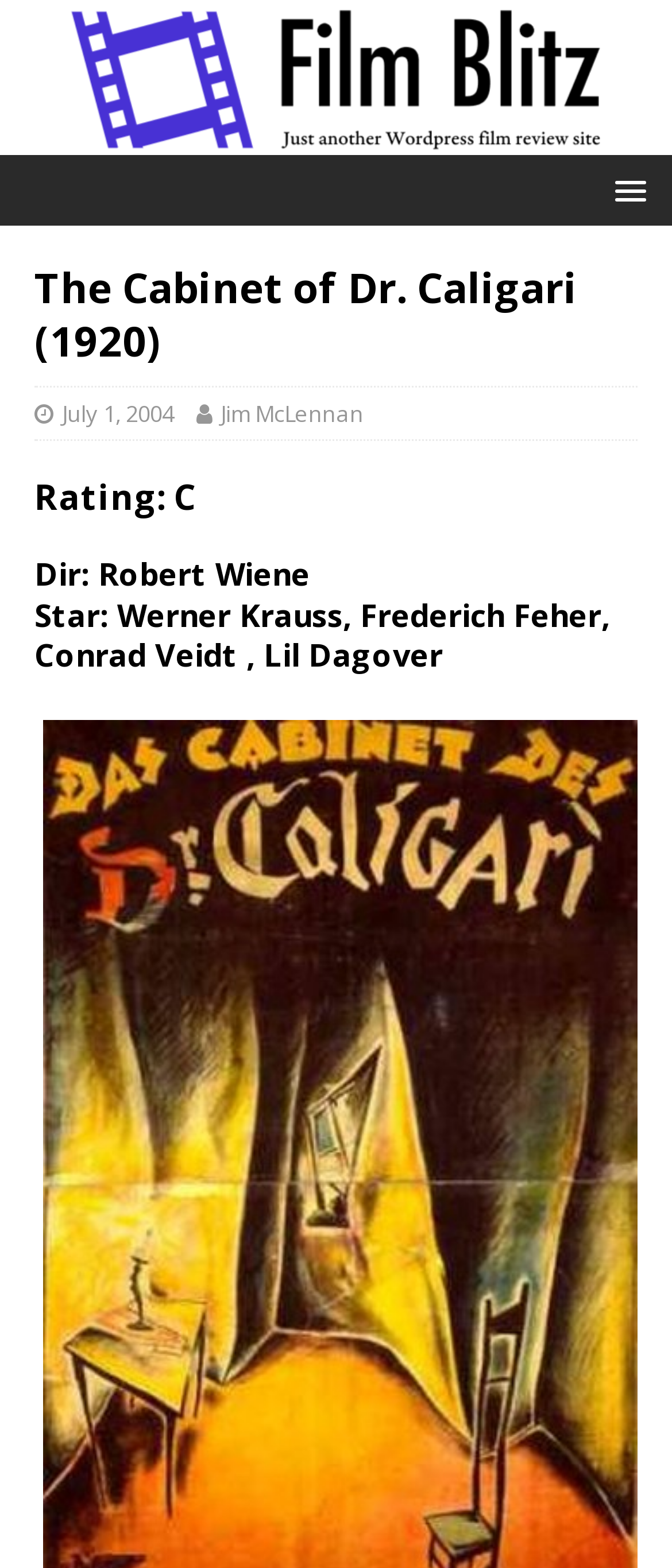Find the bounding box coordinates of the UI element according to this description: "MENU".

[0.872, 0.105, 0.987, 0.136]